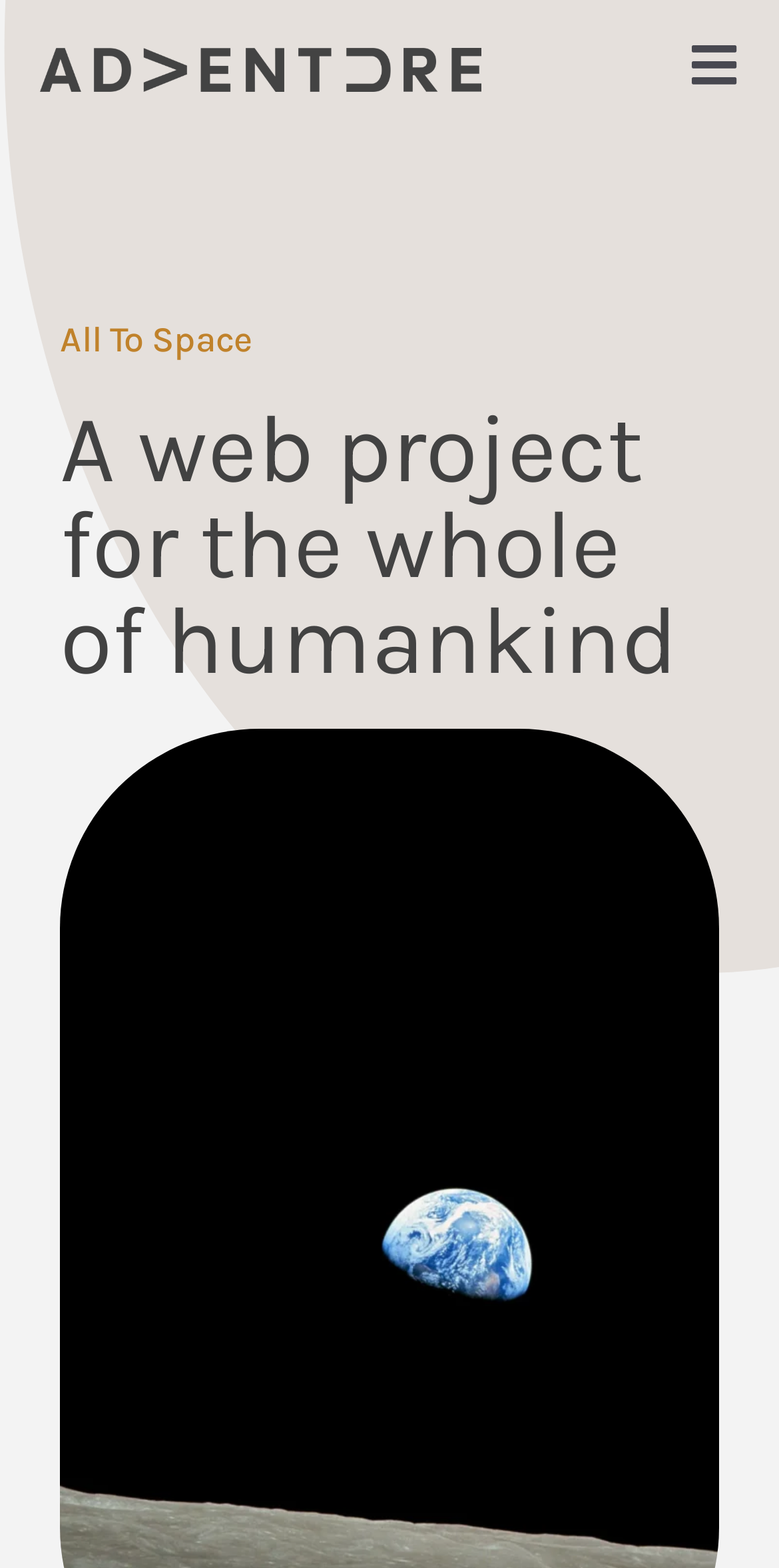Using the given description, provide the bounding box coordinates formatted as (top-left x, top-left y, bottom-right x, bottom-right y), with all values being floating point numbers between 0 and 1. Description: info@flyingconcessions.com

None